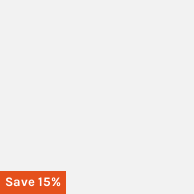What is the purpose of the banner?
From the image, respond using a single word or phrase.

to attract customers